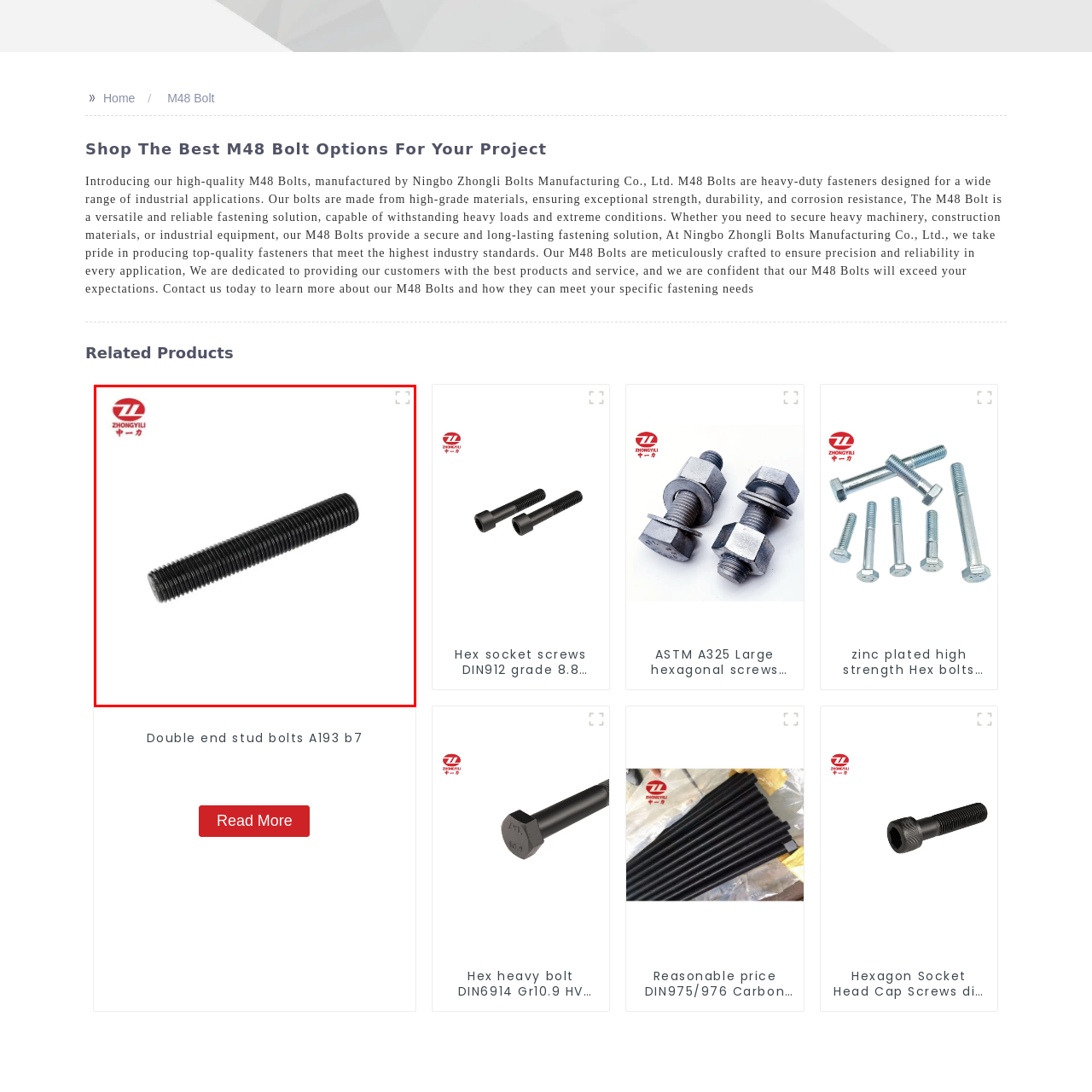Provide an in-depth description of the scene highlighted by the red boundary in the image.

This image features a heavy-duty double-ended stud bolt, specifically the A193 B7 model, manufactured by Ningbo Zhongli Bolts Manufacturing Co., Ltd. The bolt is shown in a sleek black finish, highlighting its robust design and threading, which is crucial for secure fastening in industrial applications. Known for its strength and durability, the A193 B7 bolt is suitable for demanding environments, providing a reliable solution for a variety of construction and machinery needs. The high-quality materials used in its production ensure corrosion resistance and long-lasting performance, making it an ideal choice for professionals seeking dependable fasteners.